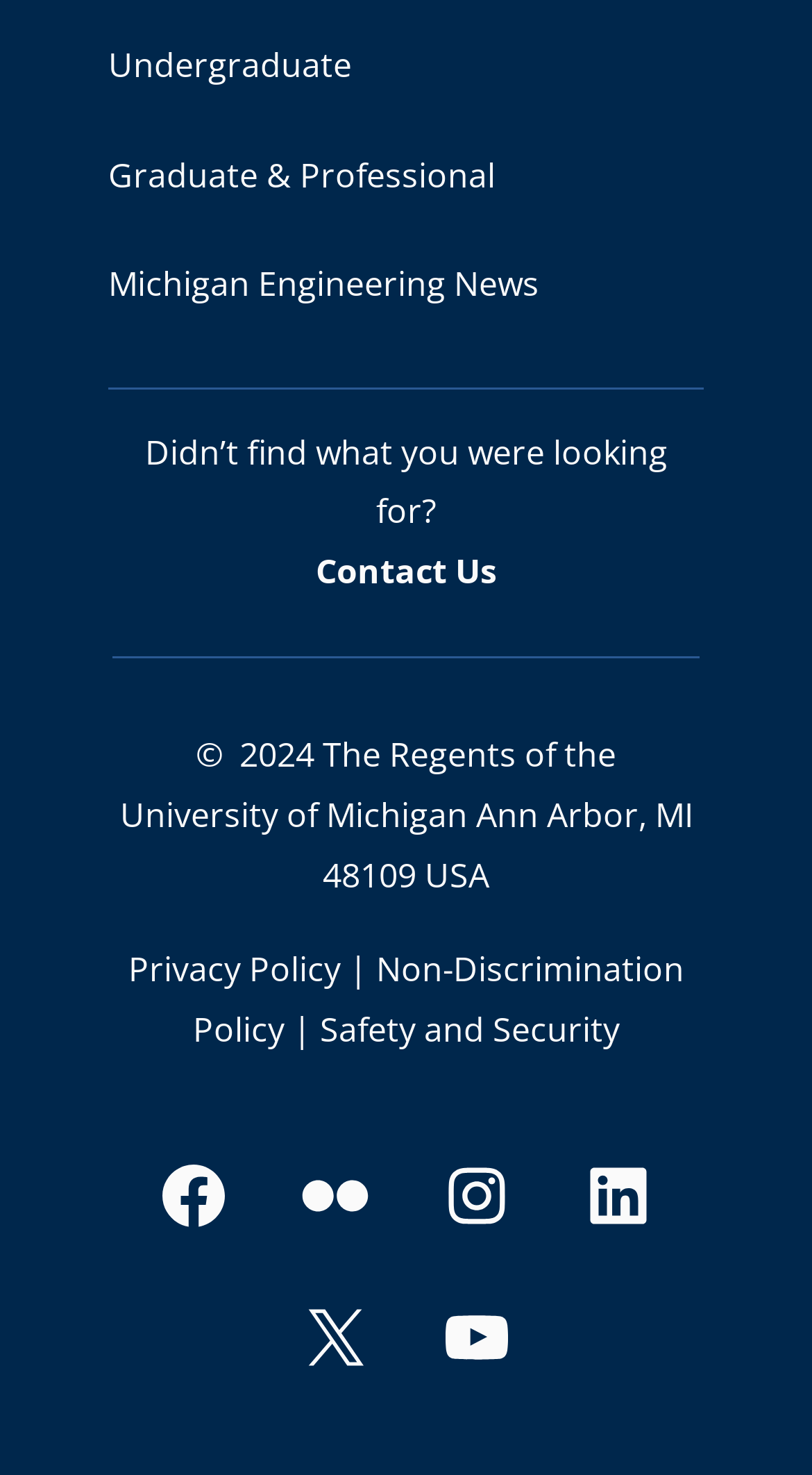Determine the bounding box coordinates of the clickable element necessary to fulfill the instruction: "Check the details of Your.MD: Symptom Checker, Health Tracker, HIV Quiz". Provide the coordinates as four float numbers within the 0 to 1 range, i.e., [left, top, right, bottom].

None